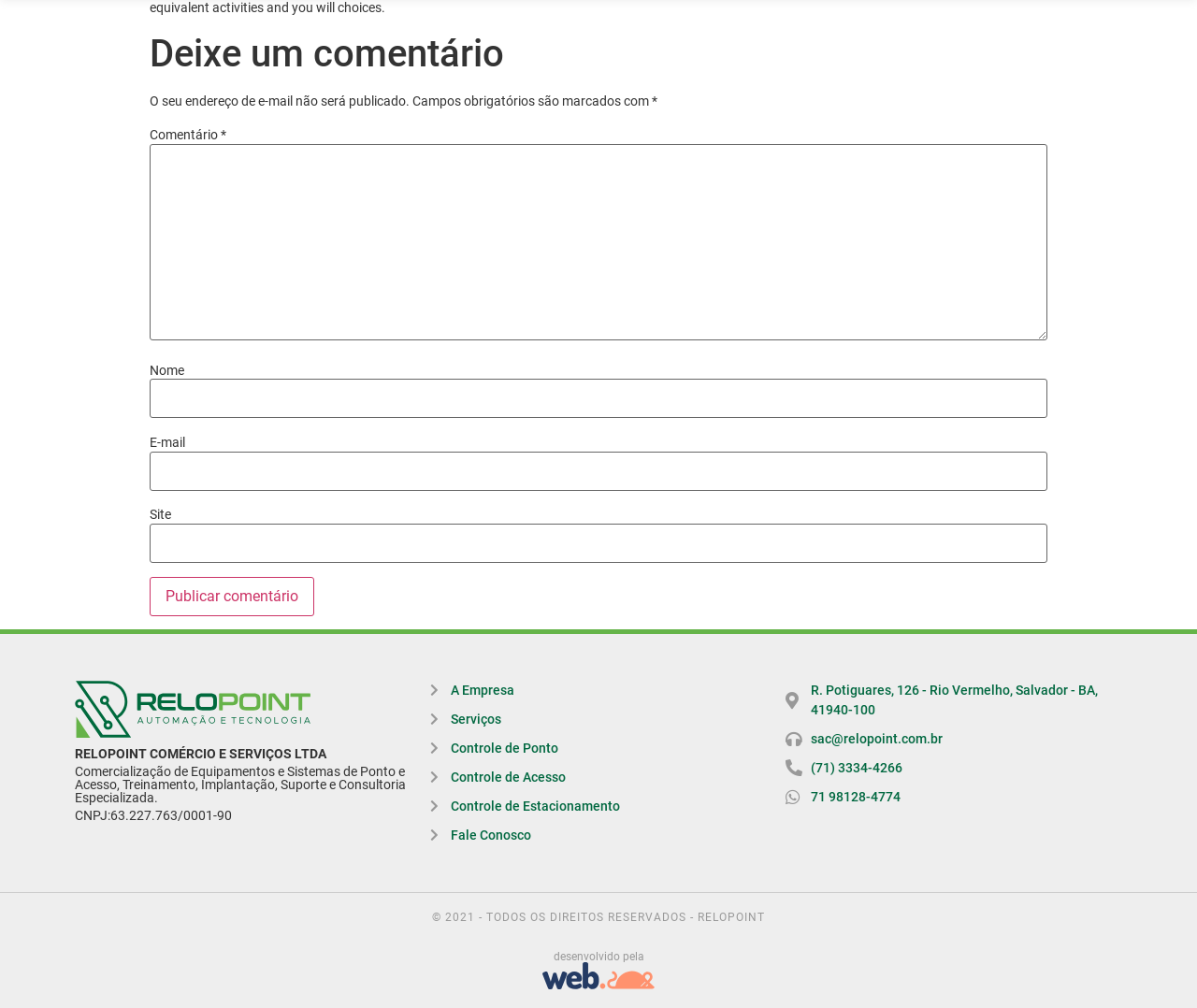Give a concise answer using only one word or phrase for this question:
What services does the company offer?

Comercialização de Equipamentos e Sistemas de Ponto e Acesso, Treinamento, Implantação, Suporte e Consultoria Especializada